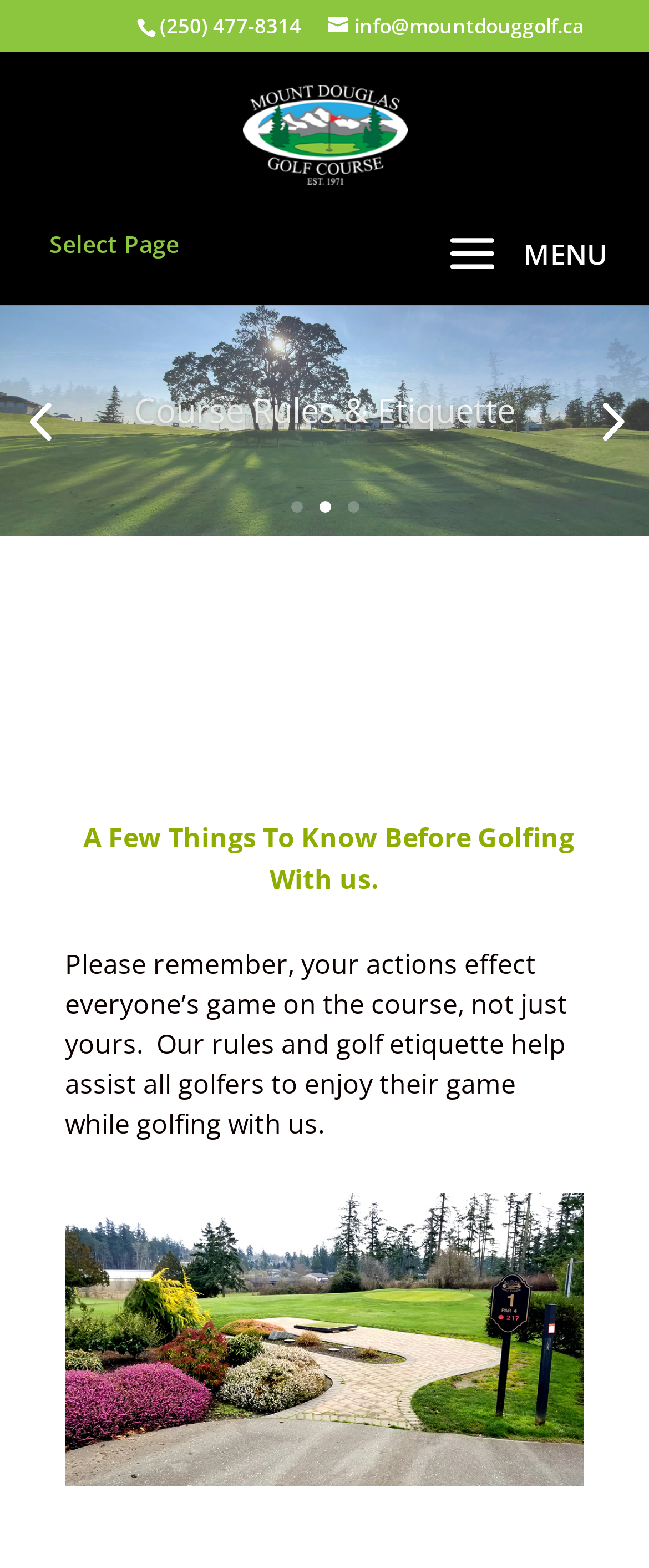Find the bounding box coordinates for the element described here: "alt="Mount Douglas Golf Course"".

[0.373, 0.074, 0.627, 0.094]